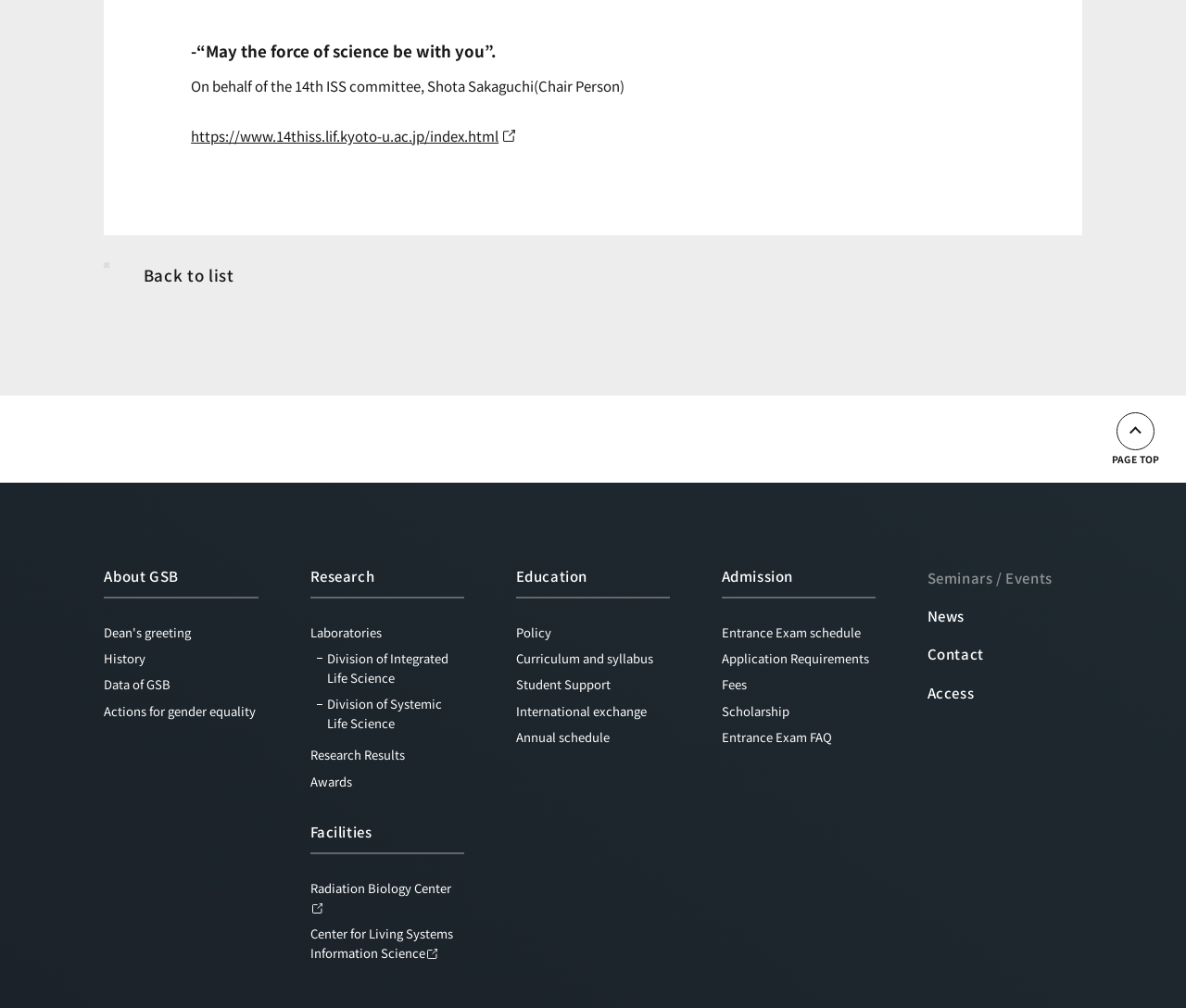Kindly provide the bounding box coordinates of the section you need to click on to fulfill the given instruction: "Go to About GSB".

[0.088, 0.561, 0.151, 0.581]